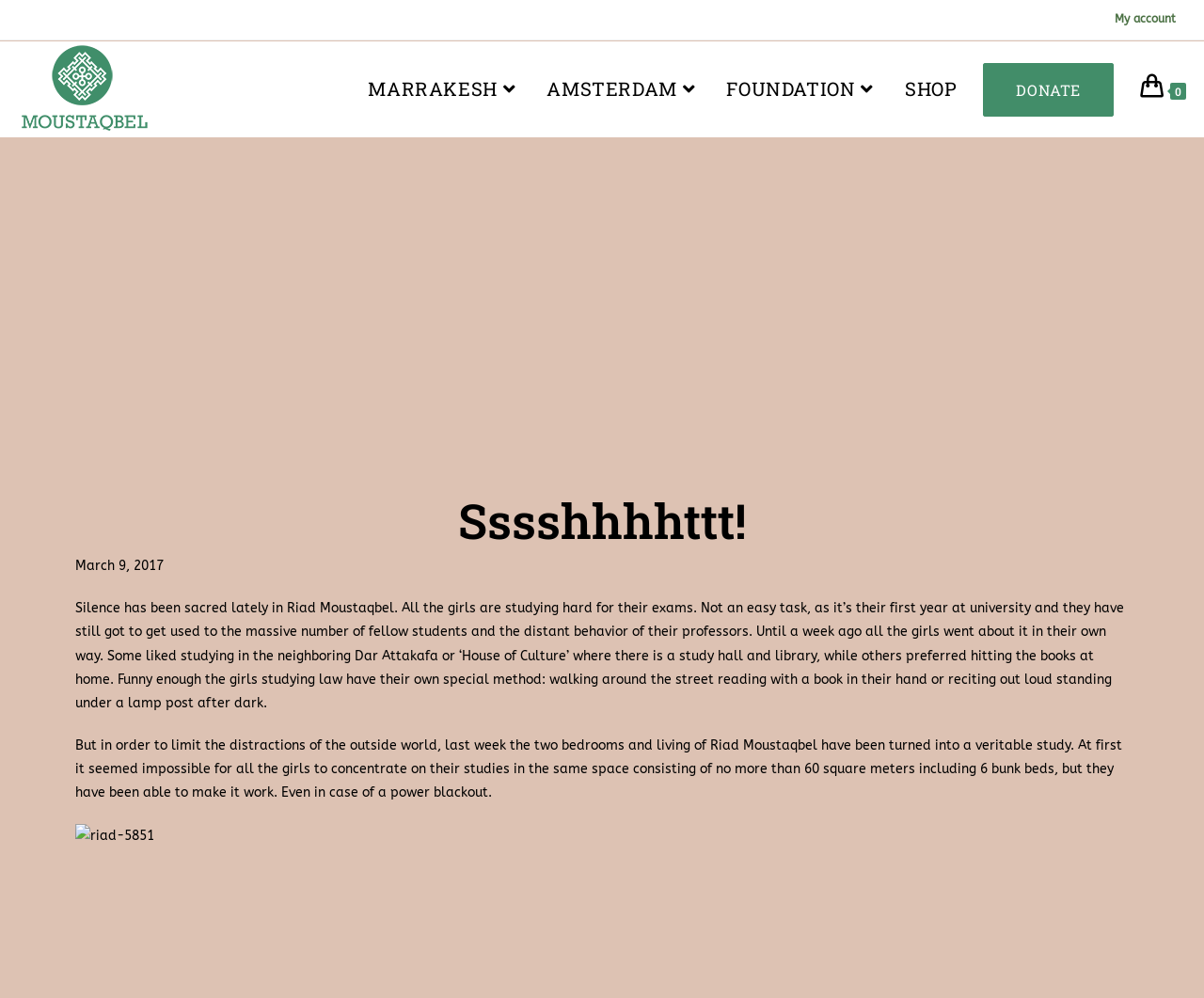Pinpoint the bounding box coordinates of the element that must be clicked to accomplish the following instruction: "Click on My account". The coordinates should be in the format of four float numbers between 0 and 1, i.e., [left, top, right, bottom].

[0.926, 0.009, 0.977, 0.03]